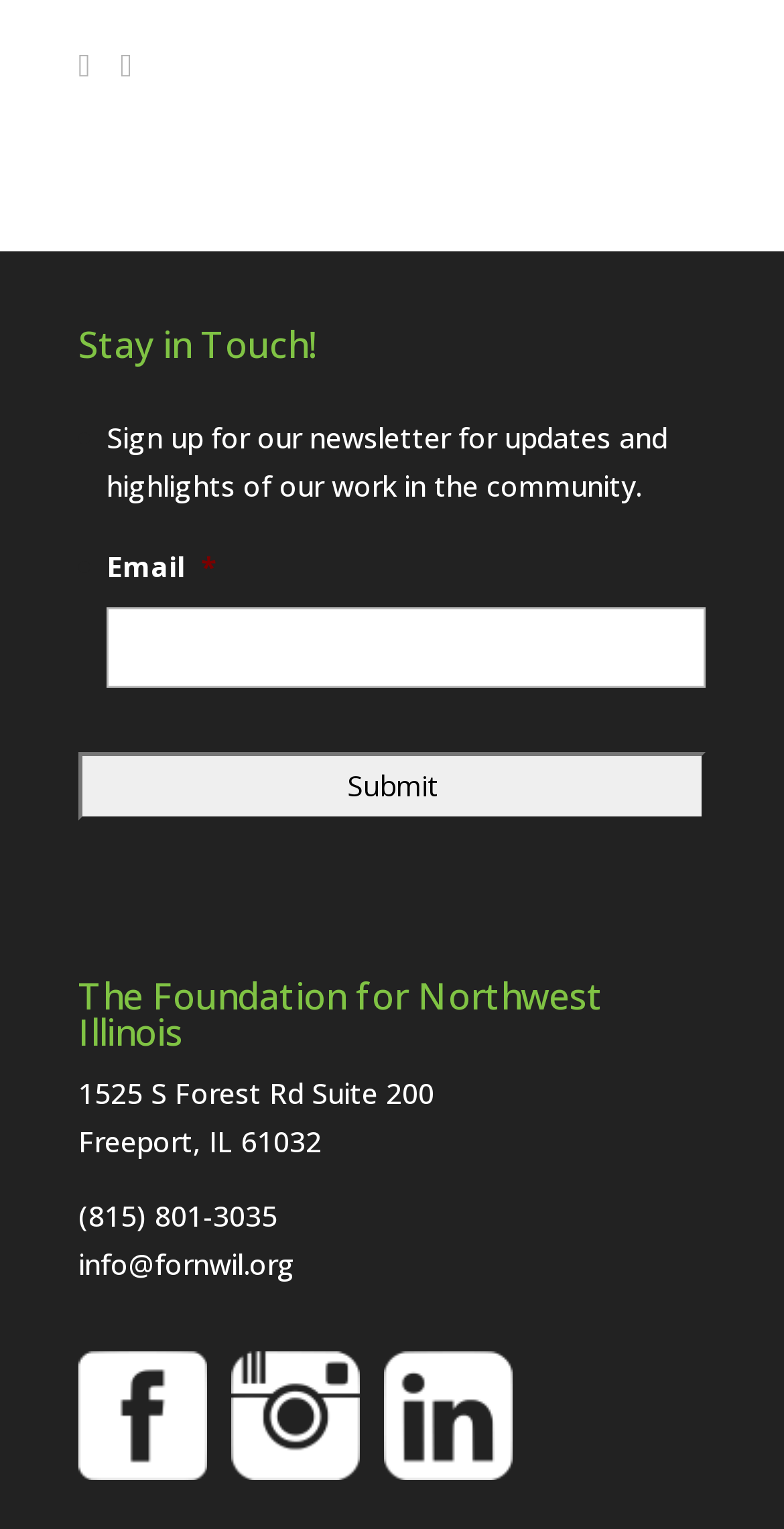Find the bounding box coordinates for the HTML element described in this sentence: "VictorV111". Provide the coordinates as four float numbers between 0 and 1, in the format [left, top, right, bottom].

None